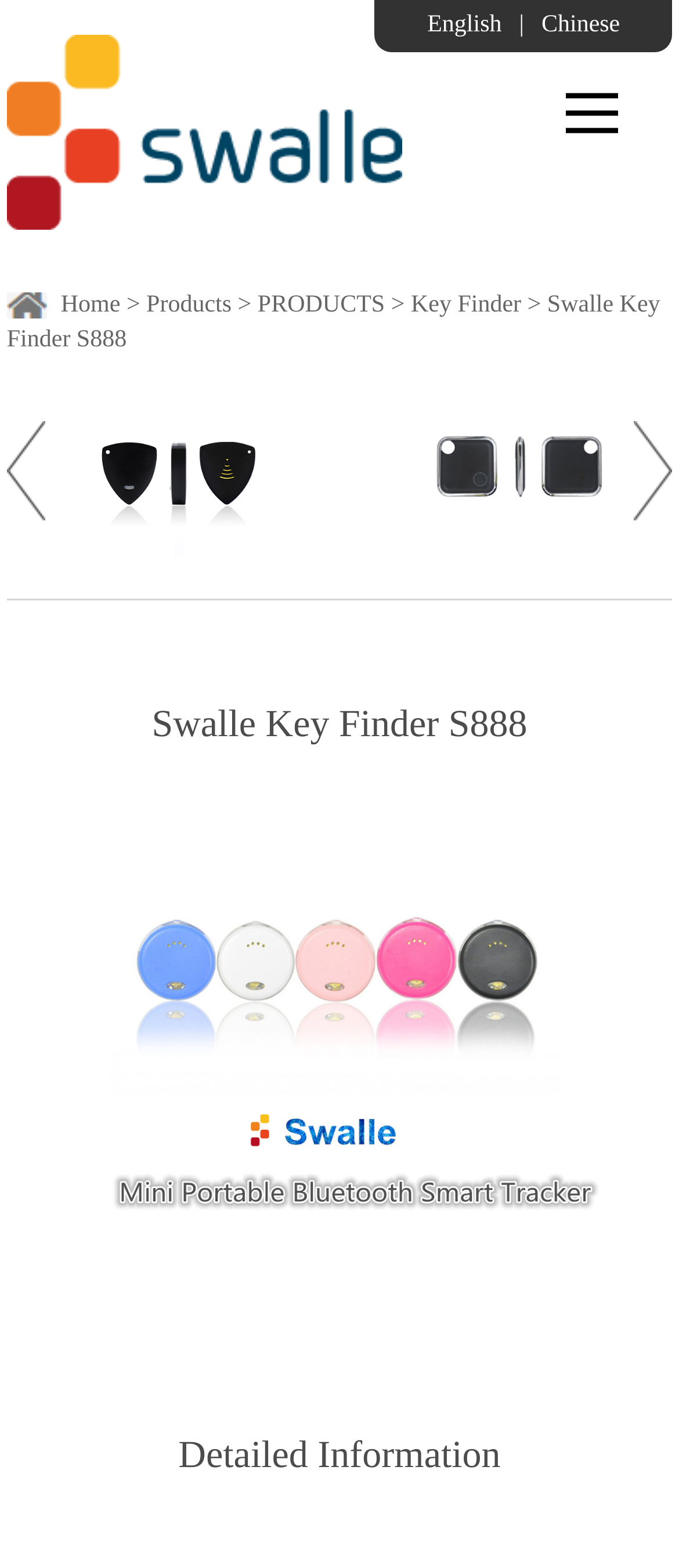What is the purpose of the key finder?
Please analyze the image and answer the question with as much detail as possible.

The purpose of the key finder can be inferred from the image of the product, which shows a Bluetooth tracker key finder tile locator personal tracking device, and the context of the webpage, which suggests that the product is used to find lost objects such as keys, wallets, bags, and pets.